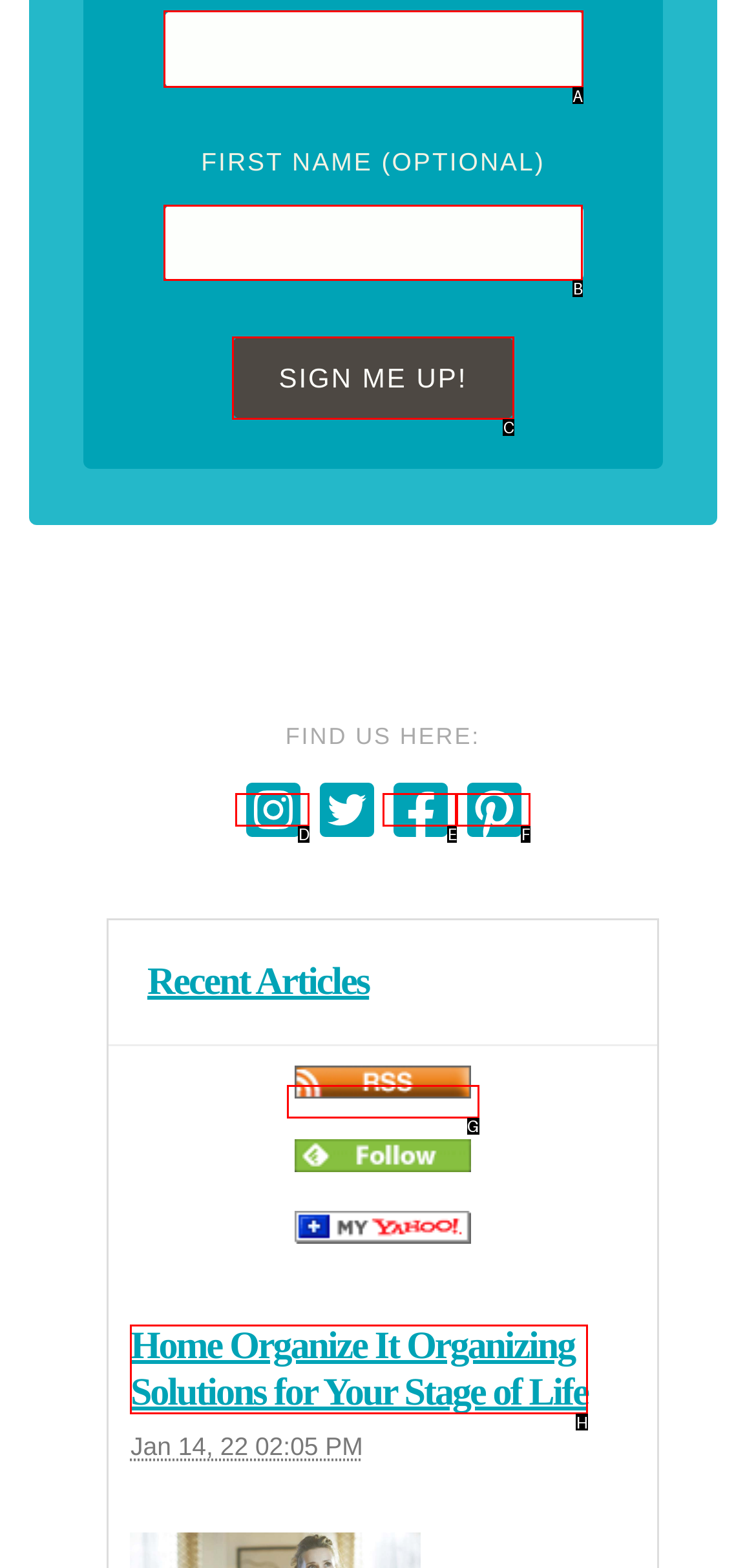Tell me the correct option to click for this task: Visit the blog
Write down the option's letter from the given choices.

None